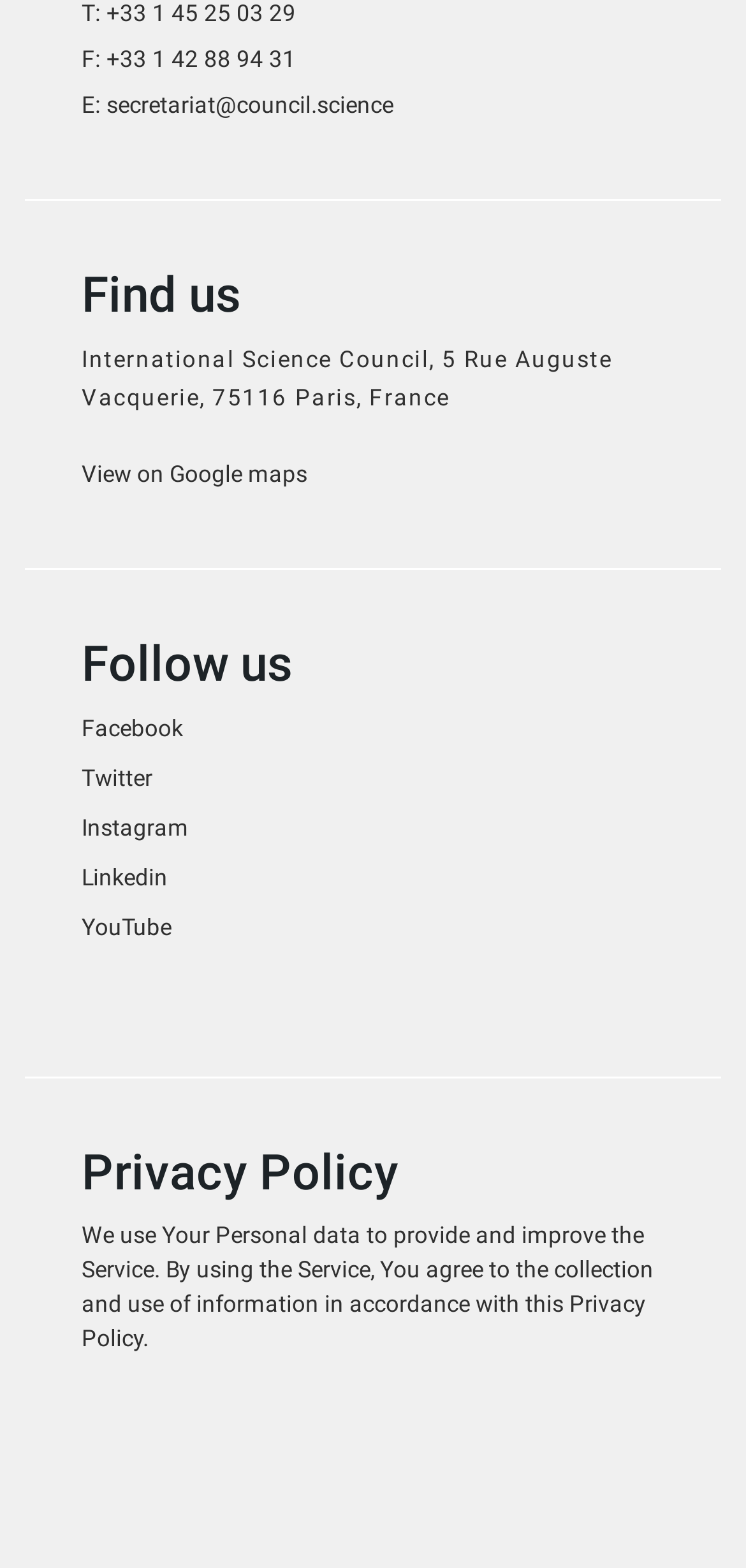Can you pinpoint the bounding box coordinates for the clickable element required for this instruction: "Send an email to the secretariat"? The coordinates should be four float numbers between 0 and 1, i.e., [left, top, right, bottom].

[0.143, 0.058, 0.528, 0.075]